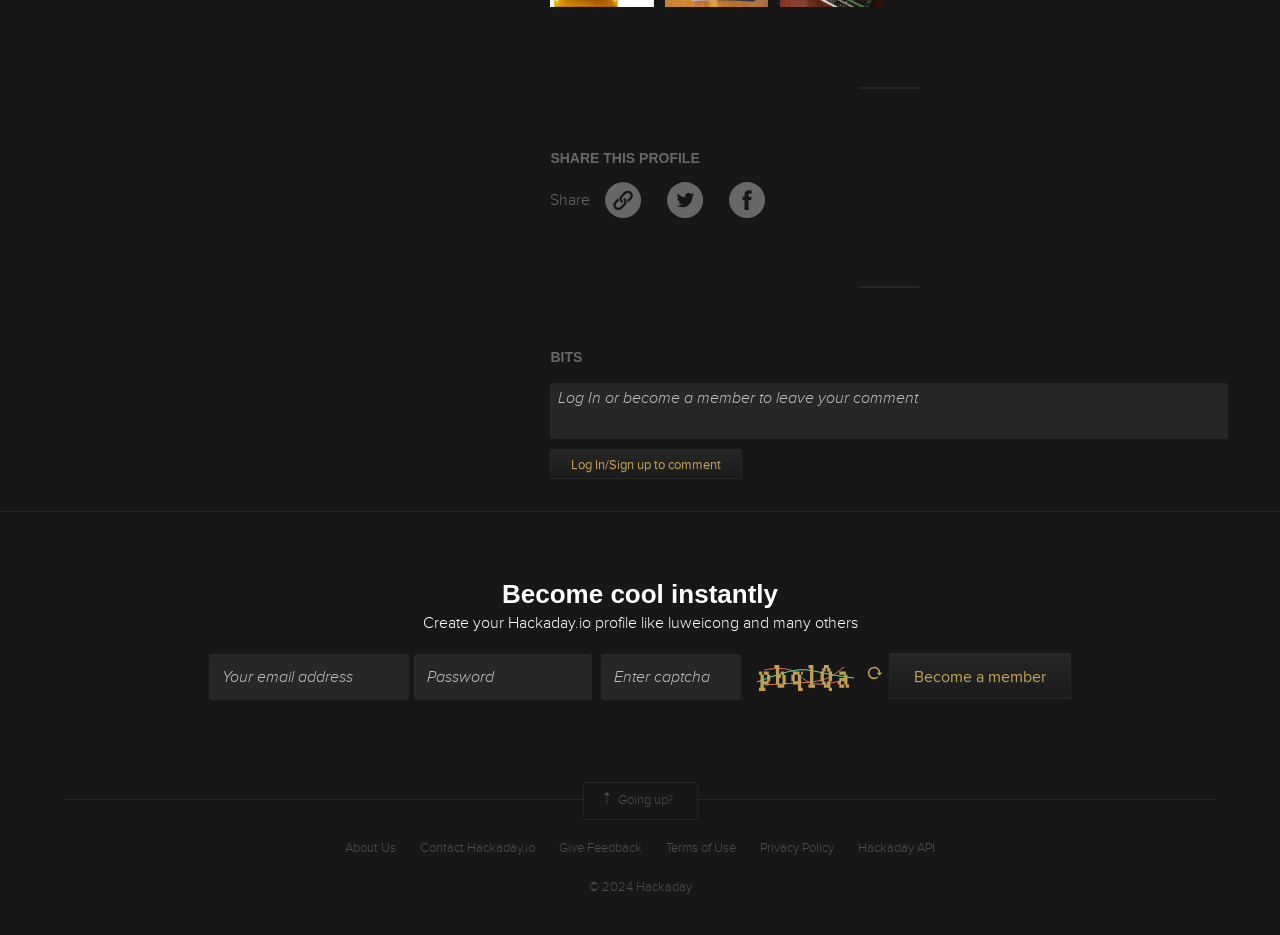What is required to leave a comment?
Identify the answer in the screenshot and reply with a single word or phrase.

Log In or become a member